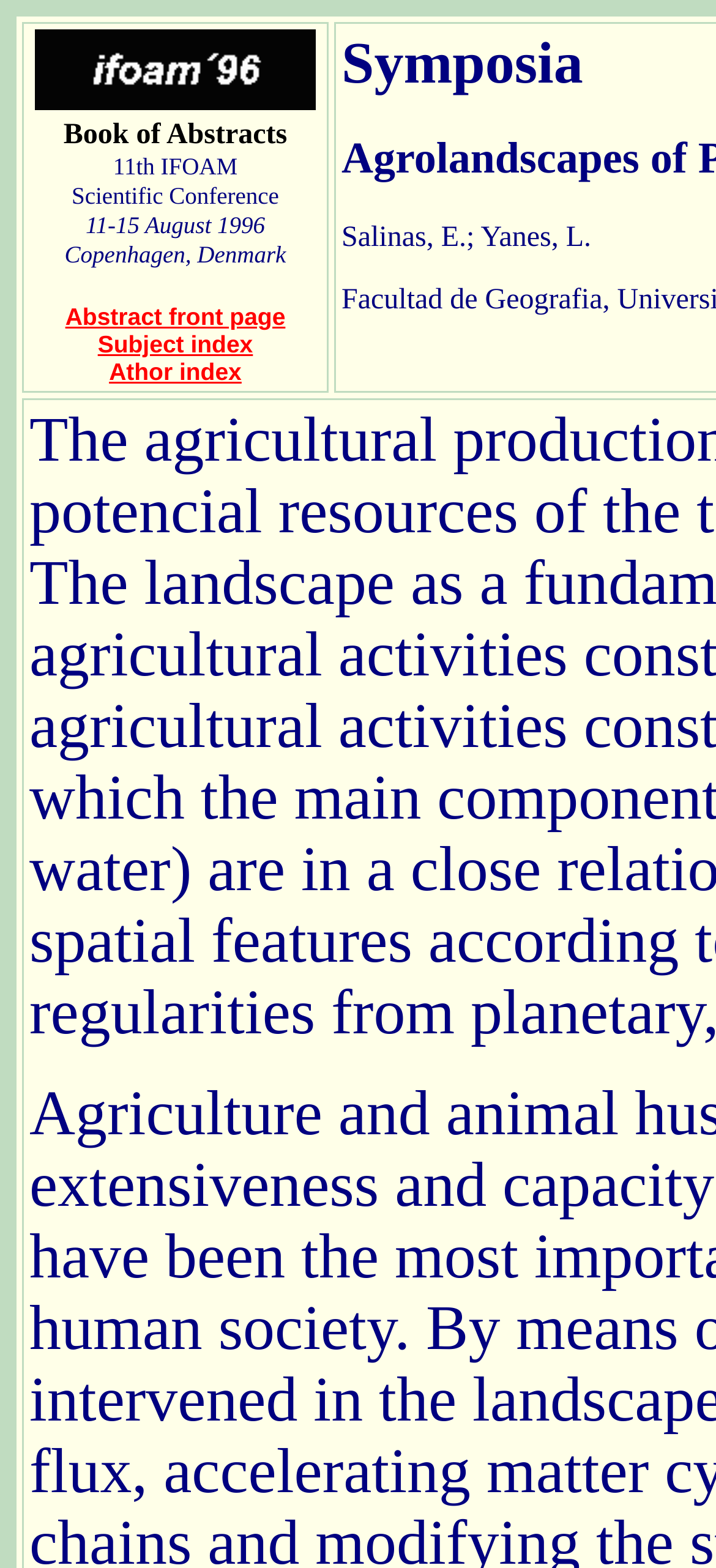Identify the bounding box for the UI element that is described as follows: "Abstract front page".

[0.091, 0.193, 0.399, 0.211]